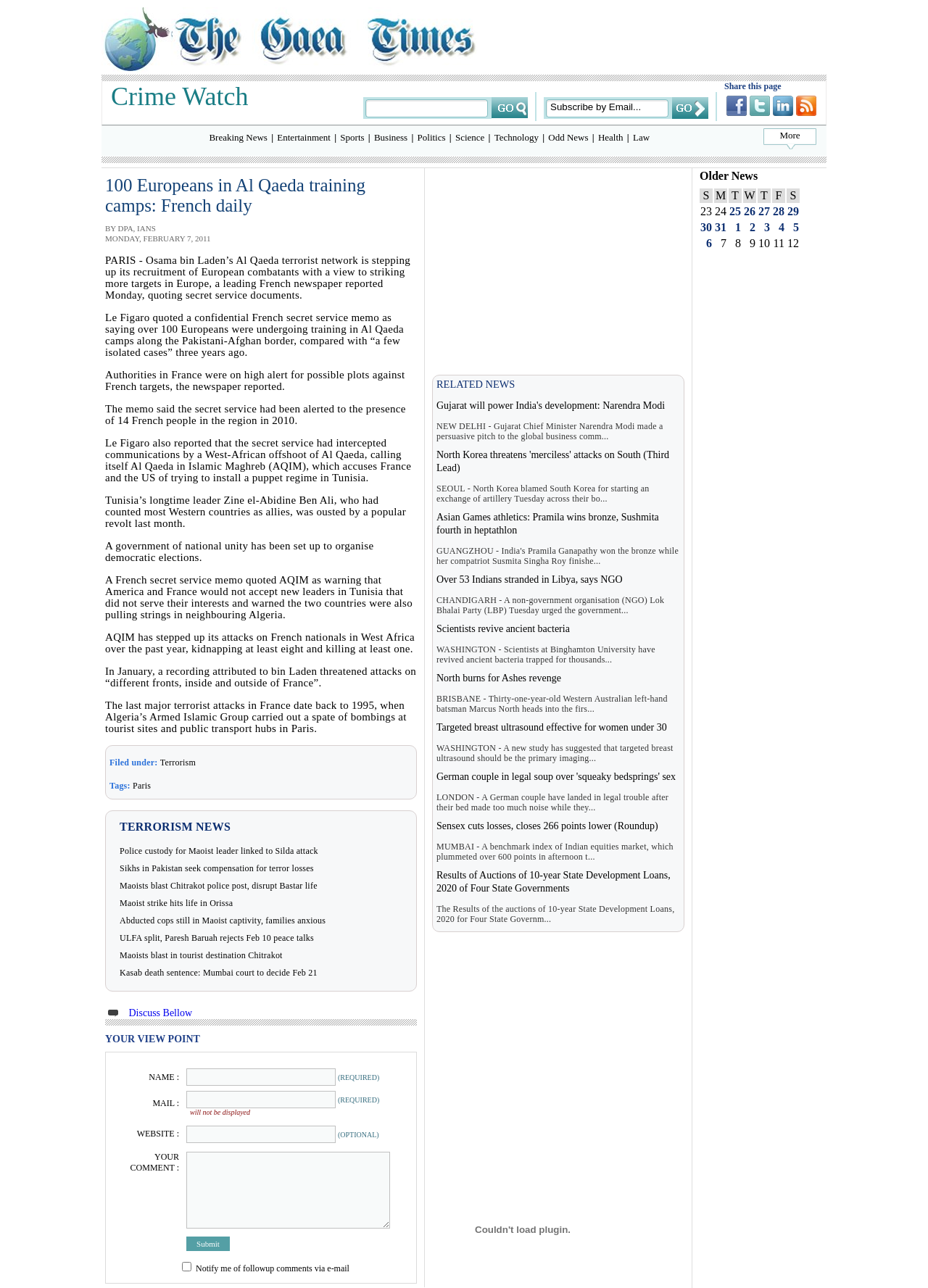What is the name of the West-African offshoot of Al Qaeda mentioned in the article?
Please provide a single word or phrase answer based on the image.

Al Qaeda in Islamic Maghreb (AQIM)